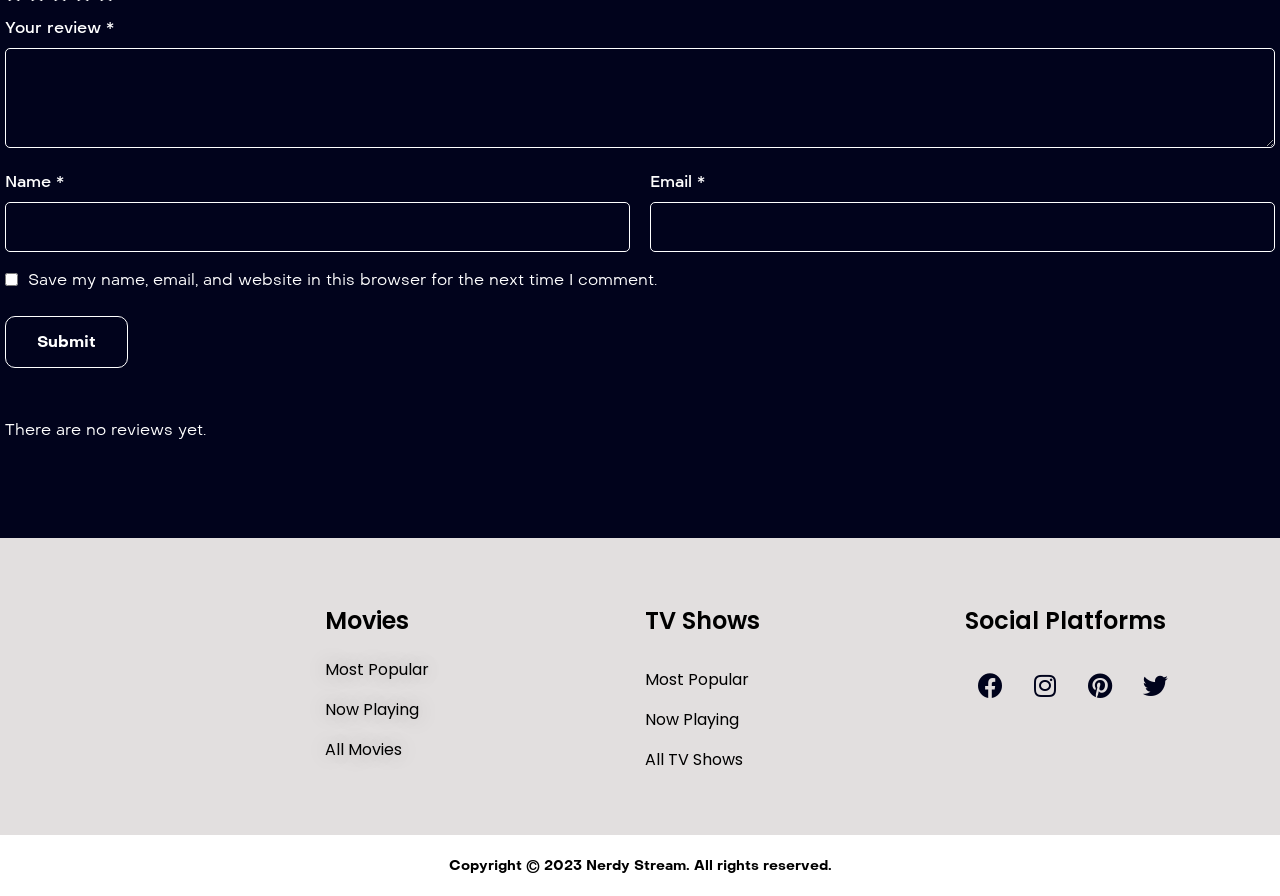What is the label of the checkbox?
Answer the question with a single word or phrase, referring to the image.

Save my name, email, and website in this browser for the next time I comment.